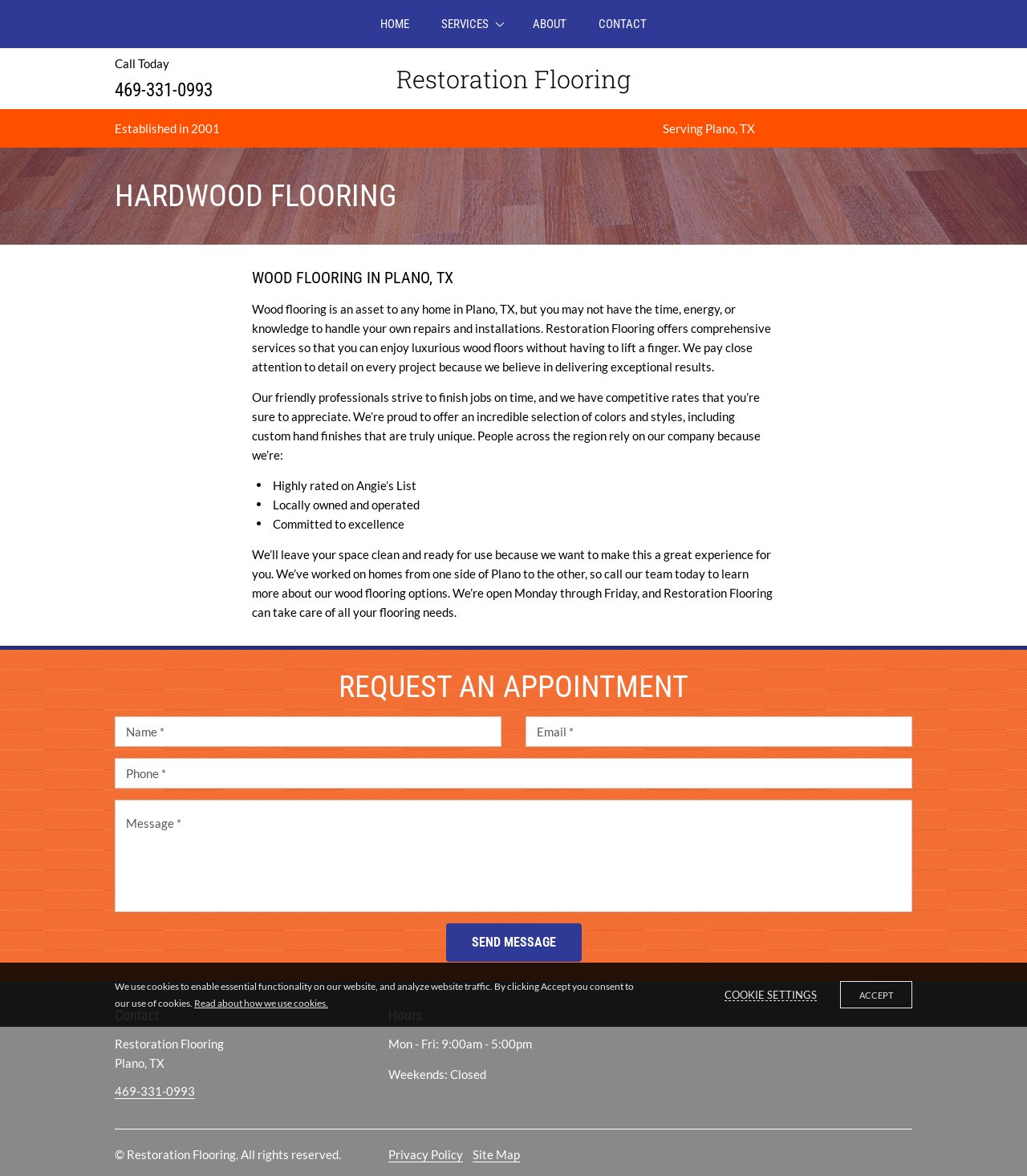Can you specify the bounding box coordinates of the area that needs to be clicked to fulfill the following instruction: "Request an appointment"?

[0.112, 0.609, 0.488, 0.635]